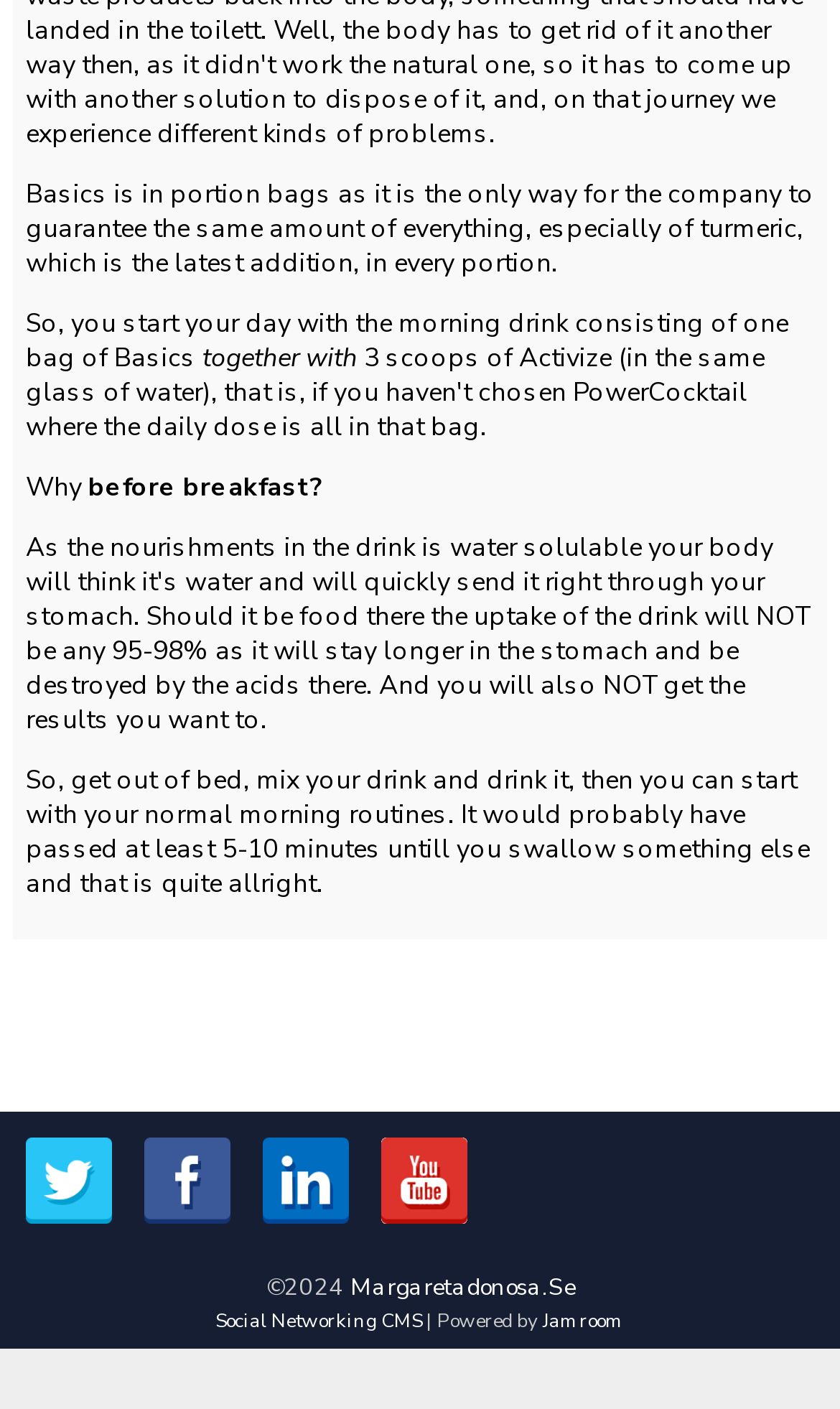How long should you wait before eating breakfast?
Please use the visual content to give a single word or phrase answer.

5-10 minutes